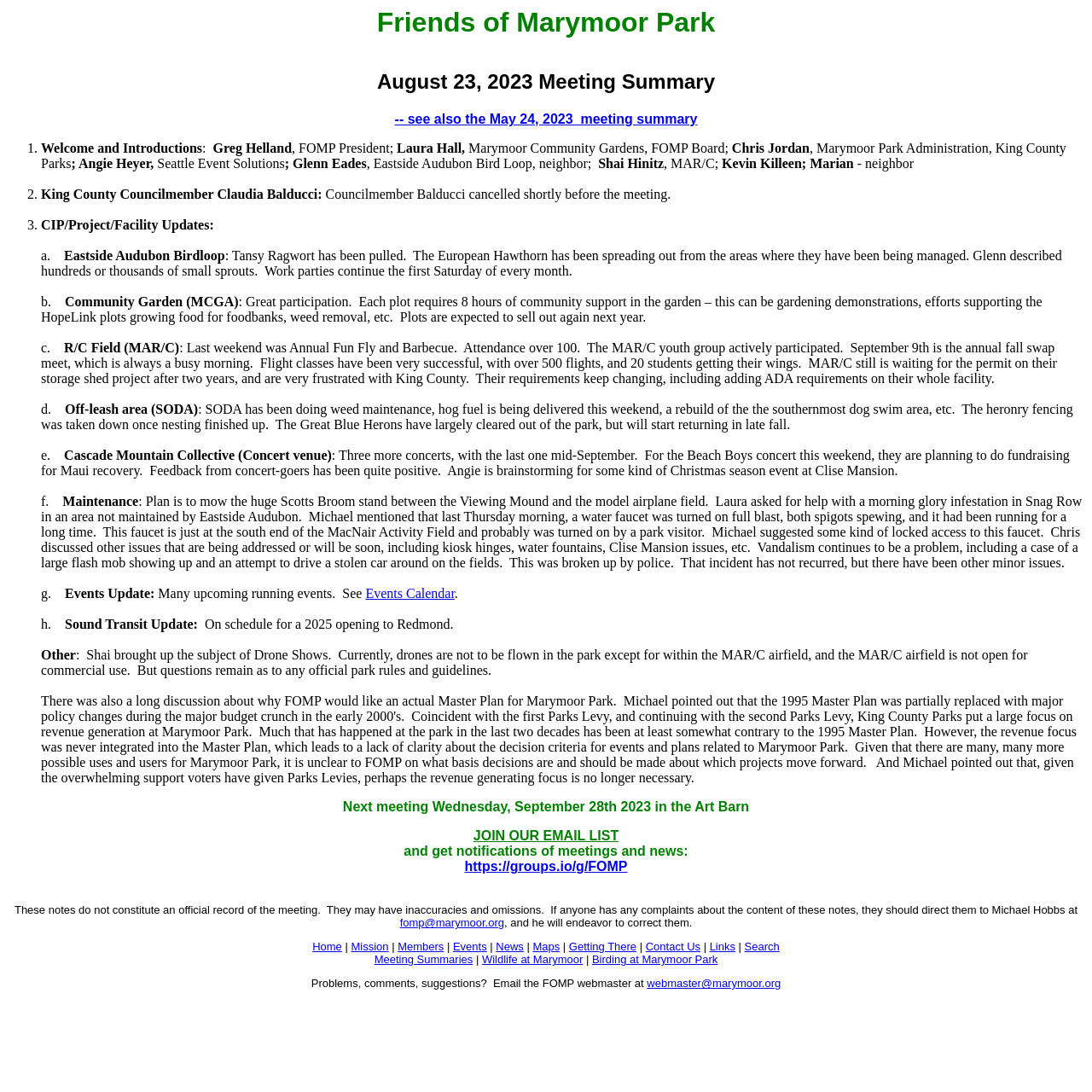Highlight the bounding box coordinates of the region I should click on to meet the following instruction: "Click on the 'Events Calendar' link".

[0.335, 0.537, 0.416, 0.55]